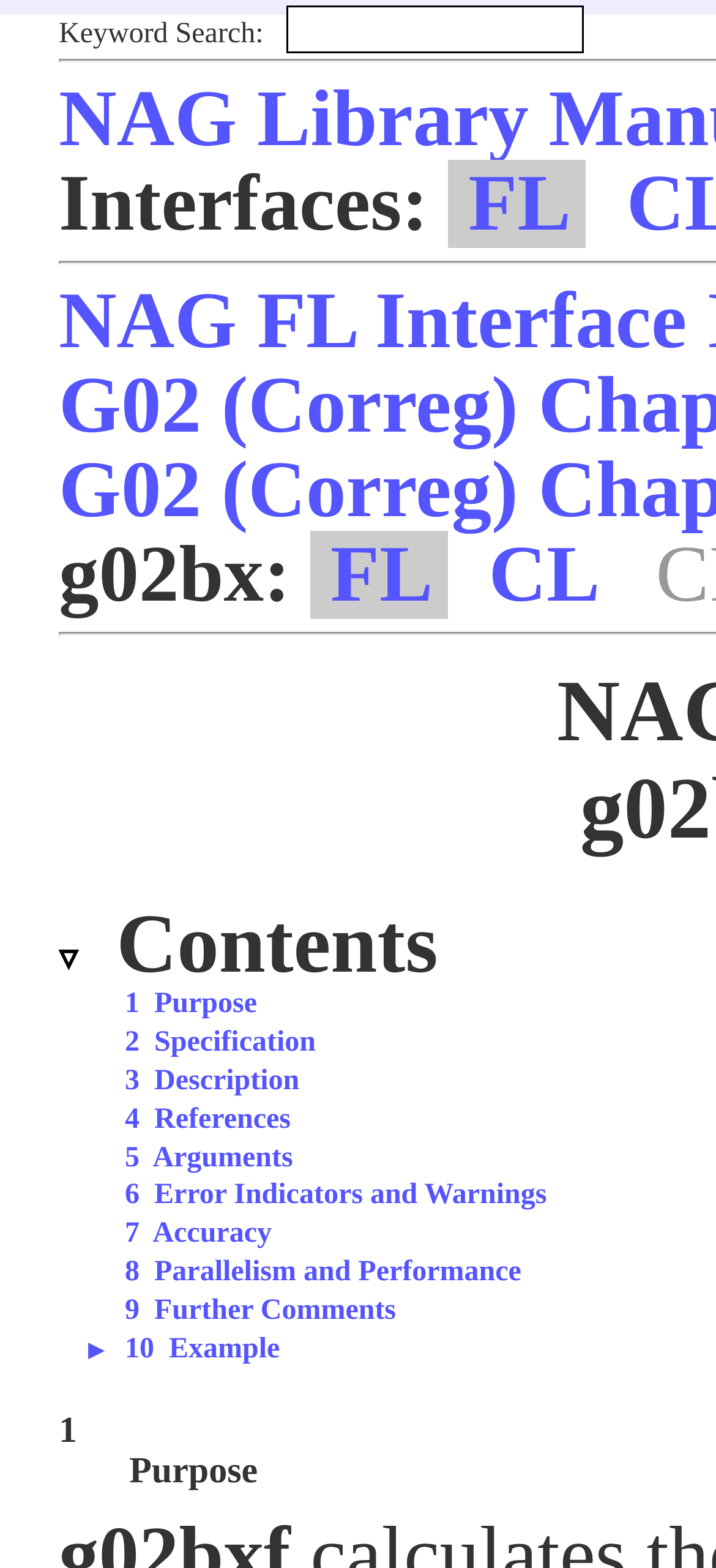Please identify the bounding box coordinates of the clickable region that I should interact with to perform the following instruction: "Switch language". The coordinates should be expressed as four float numbers between 0 and 1, i.e., [left, top, right, bottom].

None